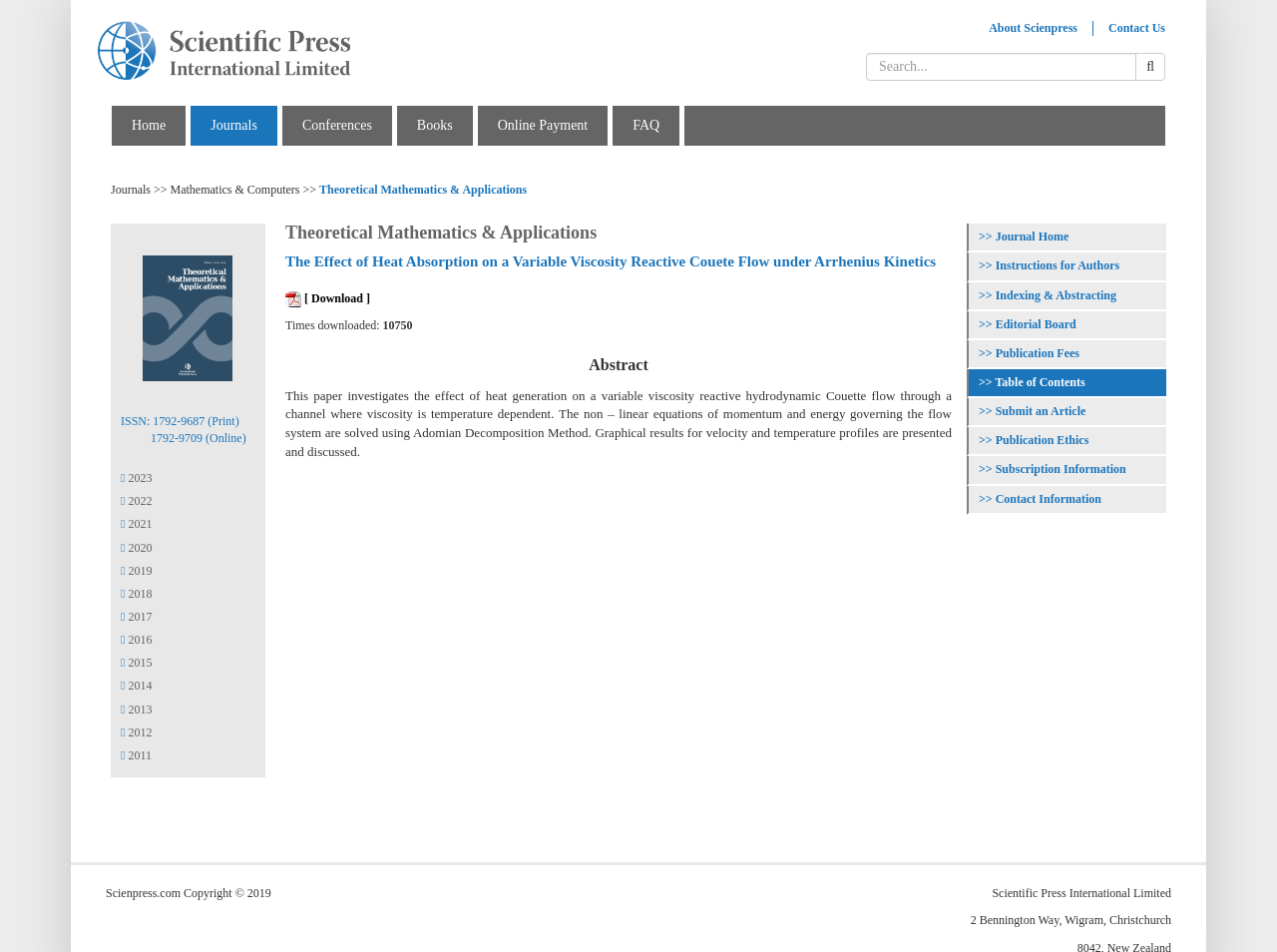Show the bounding box coordinates for the element that needs to be clicked to execute the following instruction: "Go to the journal home page". Provide the coordinates in the form of four float numbers between 0 and 1, i.e., [left, top, right, bottom].

[0.766, 0.241, 0.837, 0.256]